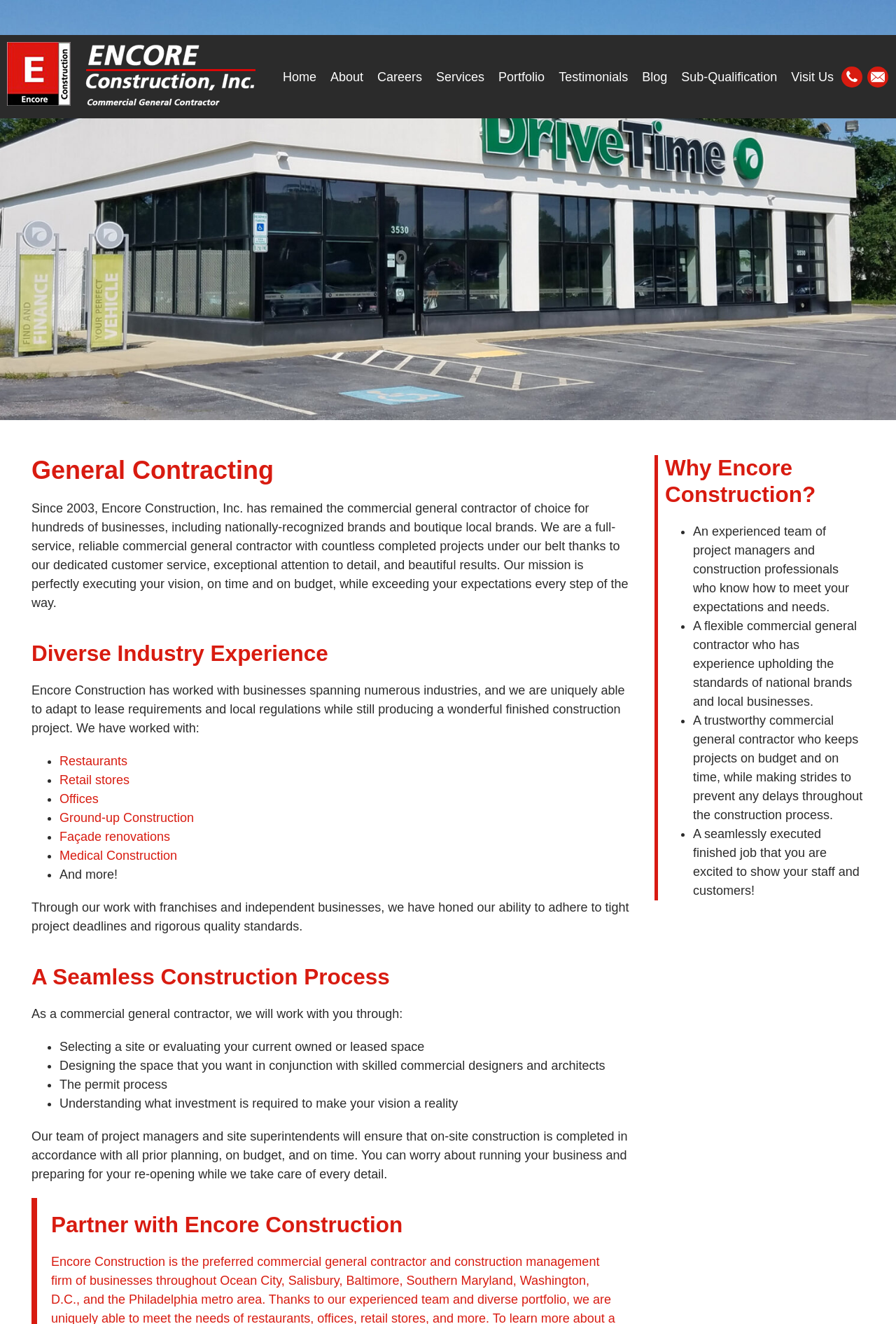Please provide a comprehensive response to the question based on the details in the image: What is the benefit of partnering with the company?

The benefit of partnering with the company is that they are trustworthy and can complete projects on time, as stated in the section 'Why Encore Construction?' which highlights their ability to meet expectations and needs, and keep projects on budget and on time.